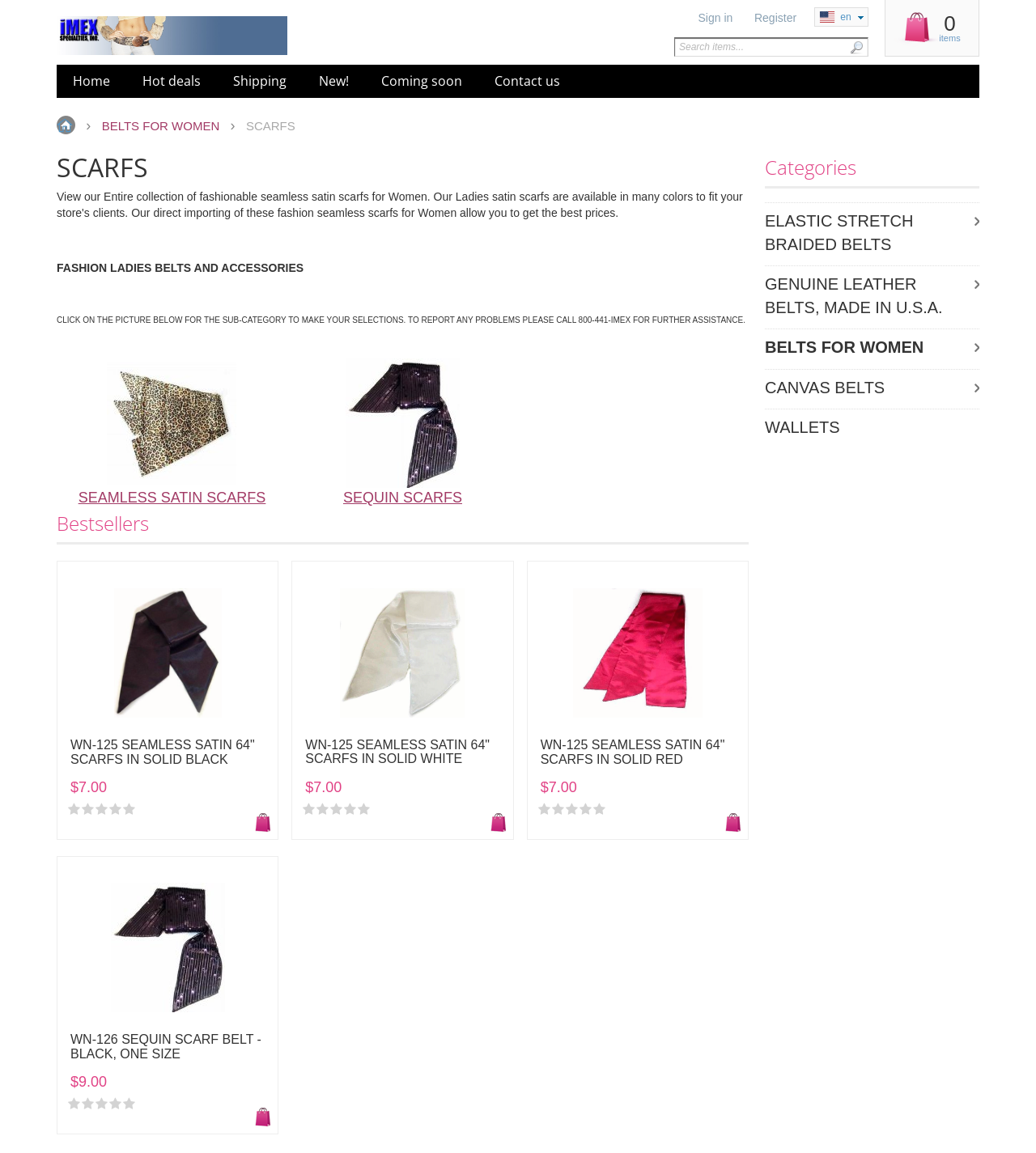Can you find the bounding box coordinates for the element that needs to be clicked to execute this instruction: "Select WN-125 Seamless Satin 64" Scarfs in Solid Black"? The coordinates should be given as four float numbers between 0 and 1, i.e., [left, top, right, bottom].

[0.069, 0.51, 0.255, 0.622]